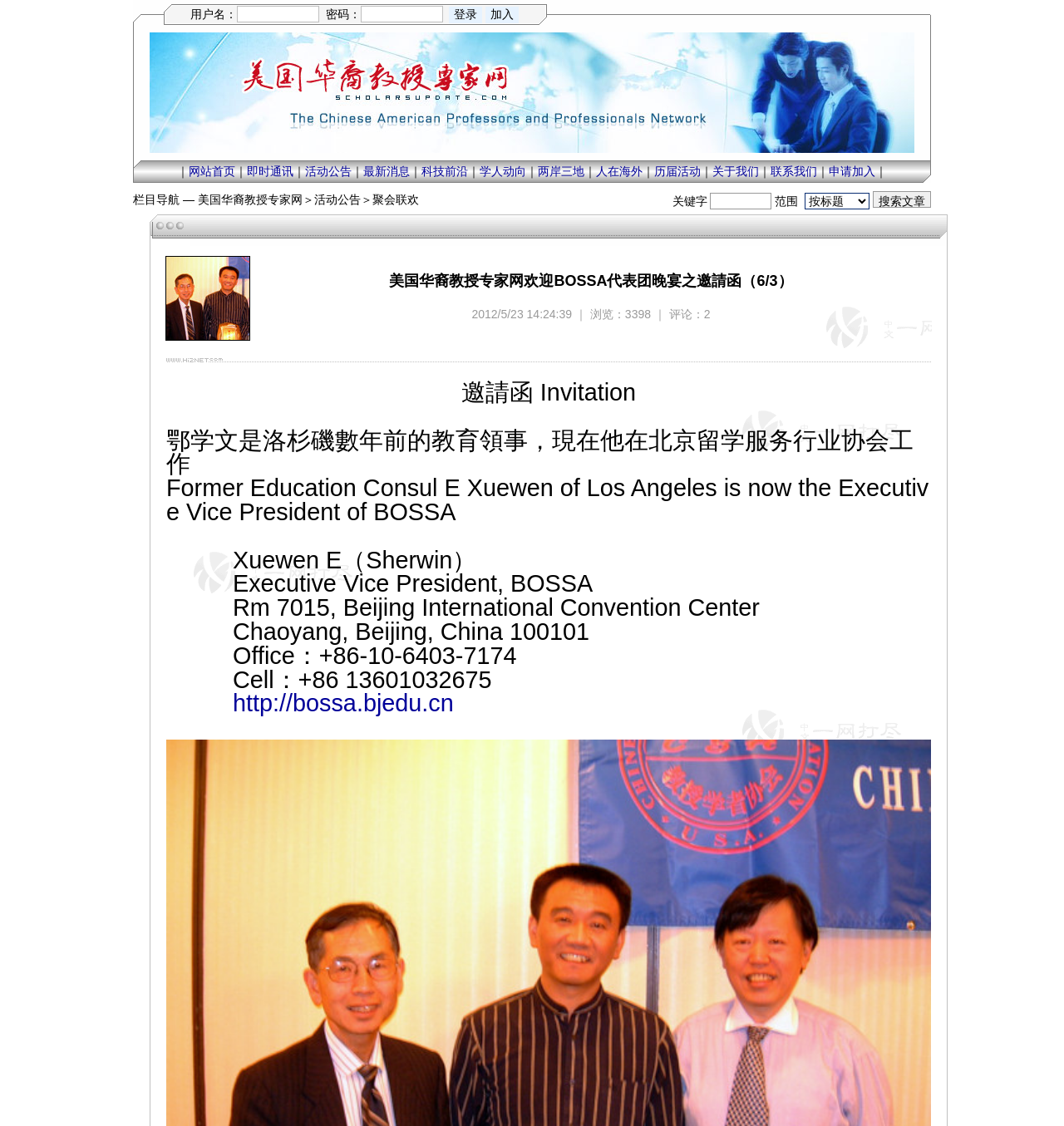What is the title of the current page?
Please look at the screenshot and answer using one word or phrase.

美国华裔教授专家网欢迎BOSSA代表团晚宴之邀請函（6/3）